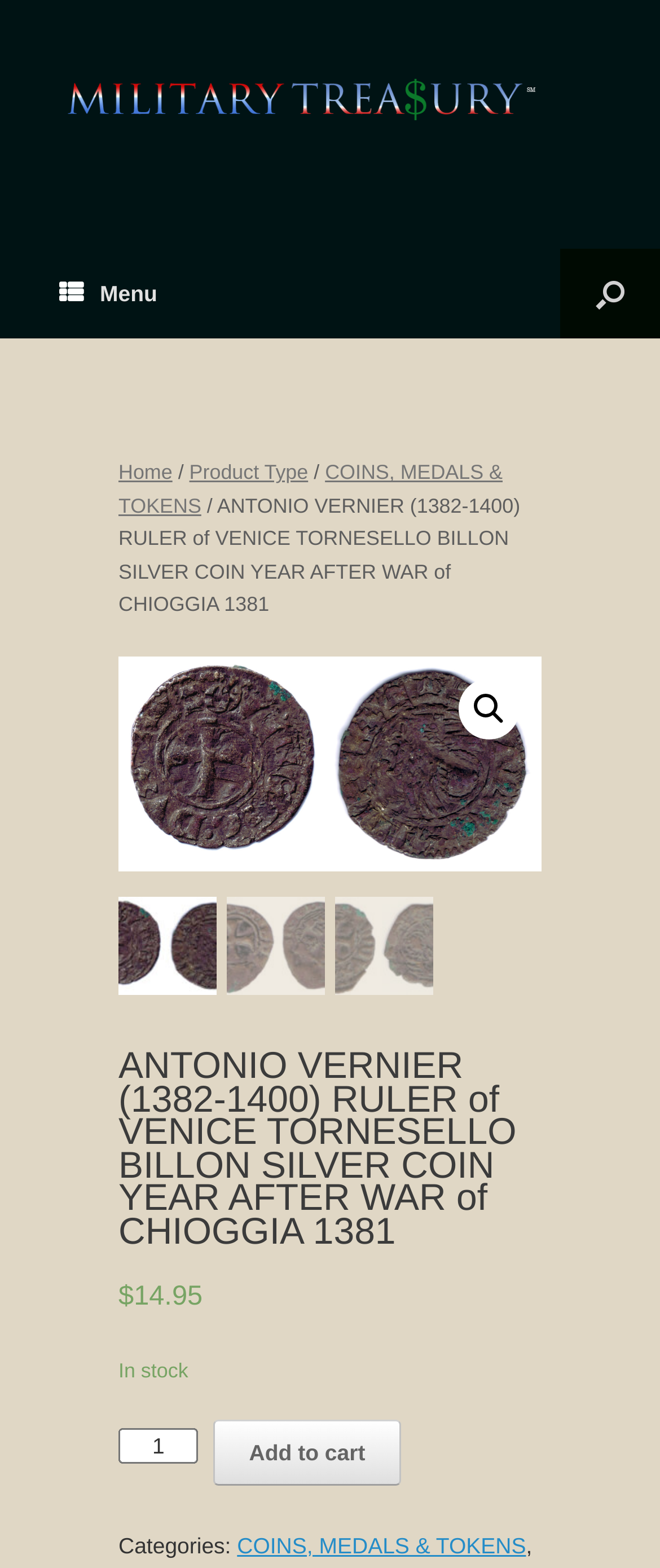Please provide a brief answer to the following inquiry using a single word or phrase:
What is the logo of the website?

Military Treasury Logo